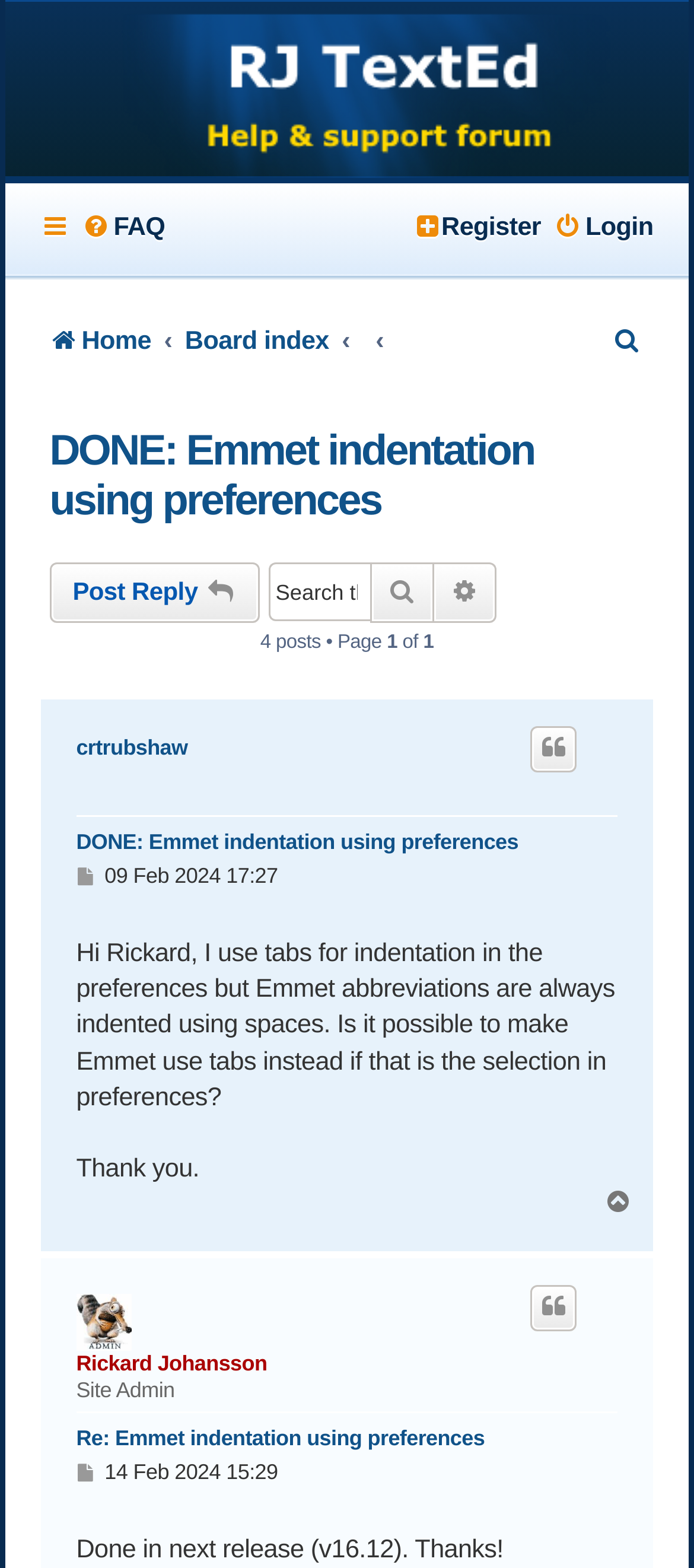Find the bounding box coordinates for the area you need to click to carry out the instruction: "Go to the top of the page". The coordinates should be four float numbers between 0 and 1, indicated as [left, top, right, bottom].

[0.87, 0.758, 0.916, 0.775]